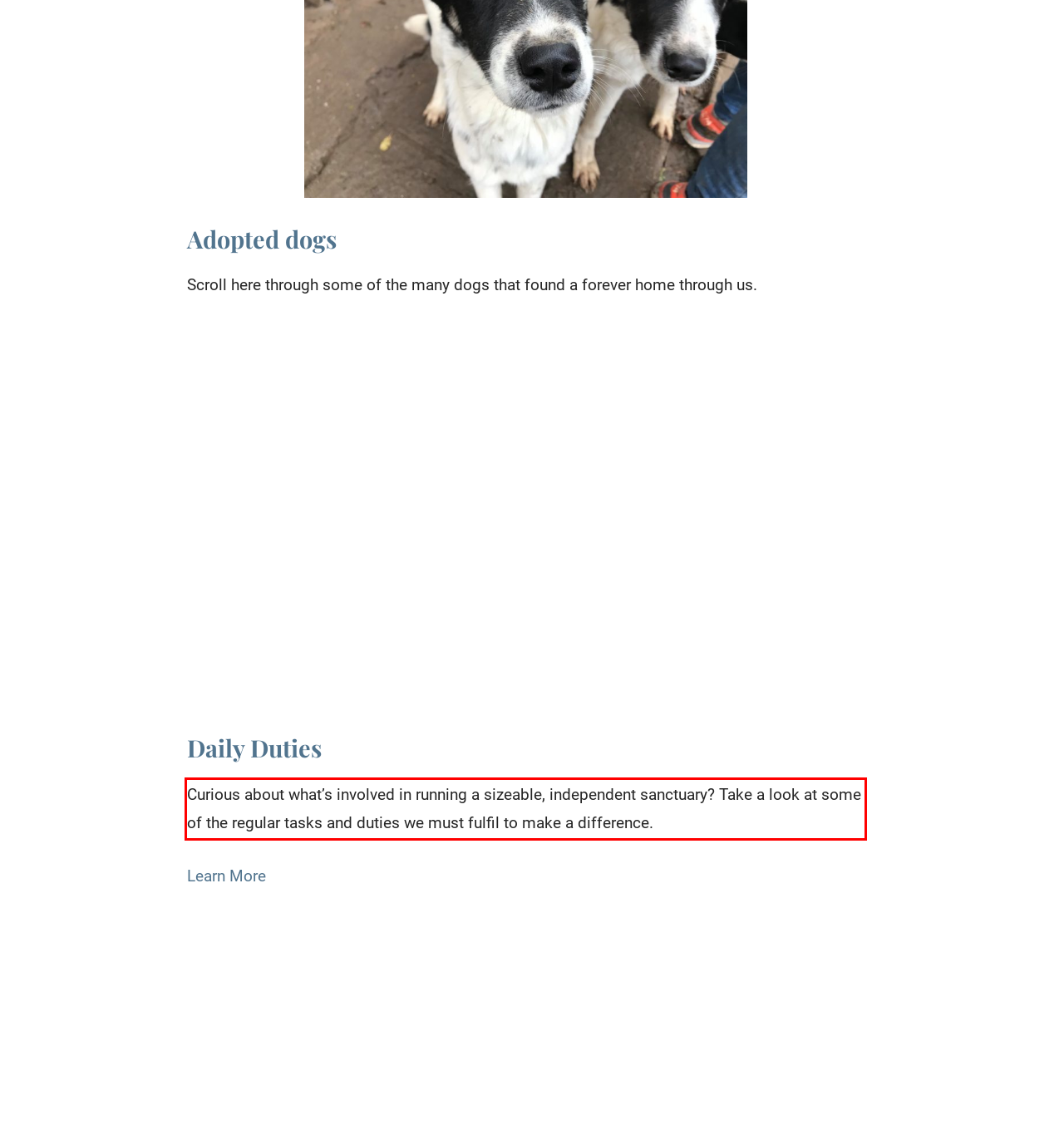From the provided screenshot, extract the text content that is enclosed within the red bounding box.

Curious about what’s involved in running a sizeable, independent sanctuary? Take a look at some of the regular tasks and duties we must fulfil to make a difference.